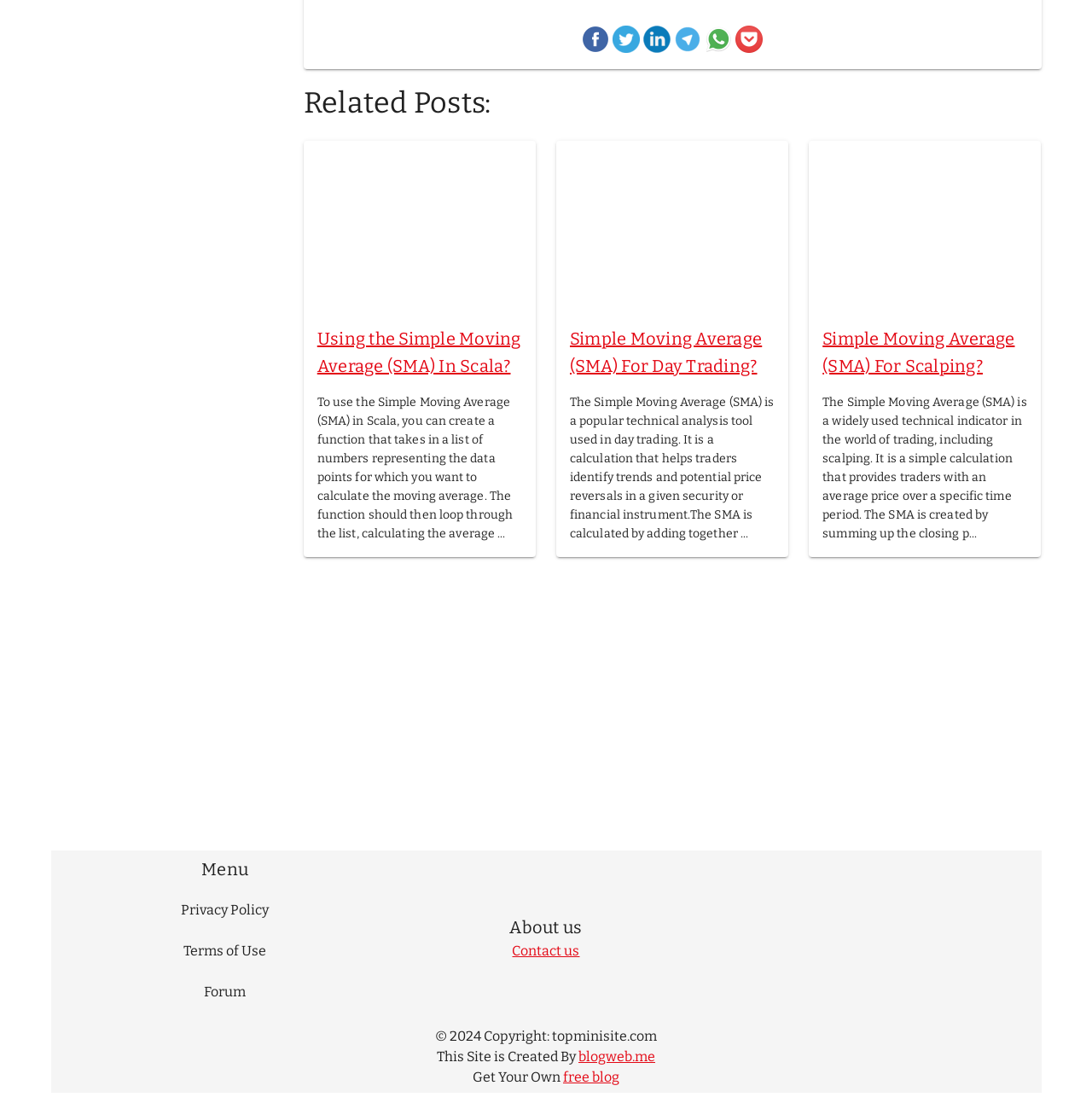Provide a one-word or brief phrase answer to the question:
What is the copyright year of the website?

2024